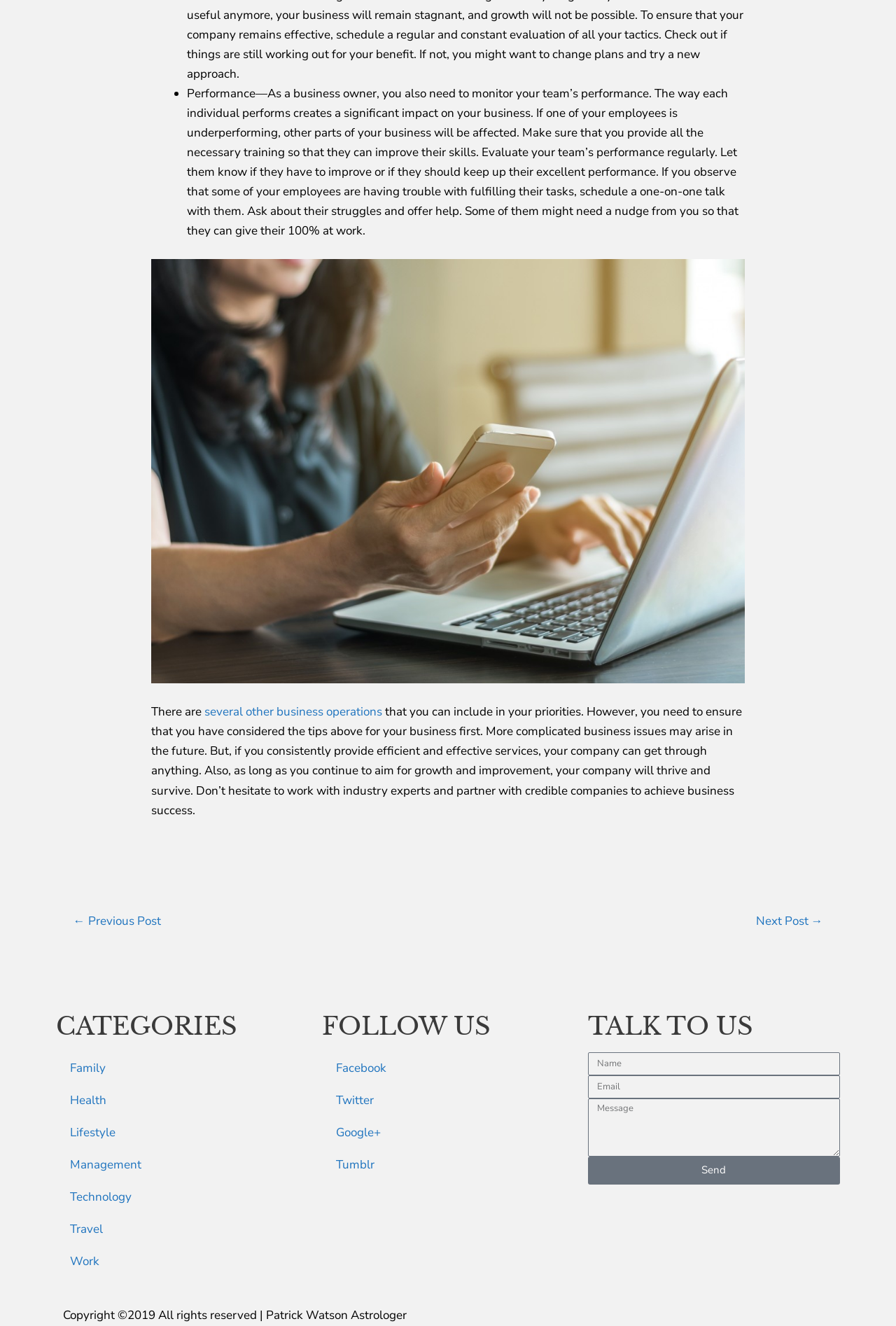Indicate the bounding box coordinates of the clickable region to achieve the following instruction: "Click on the 'Family' category."

[0.062, 0.794, 0.344, 0.818]